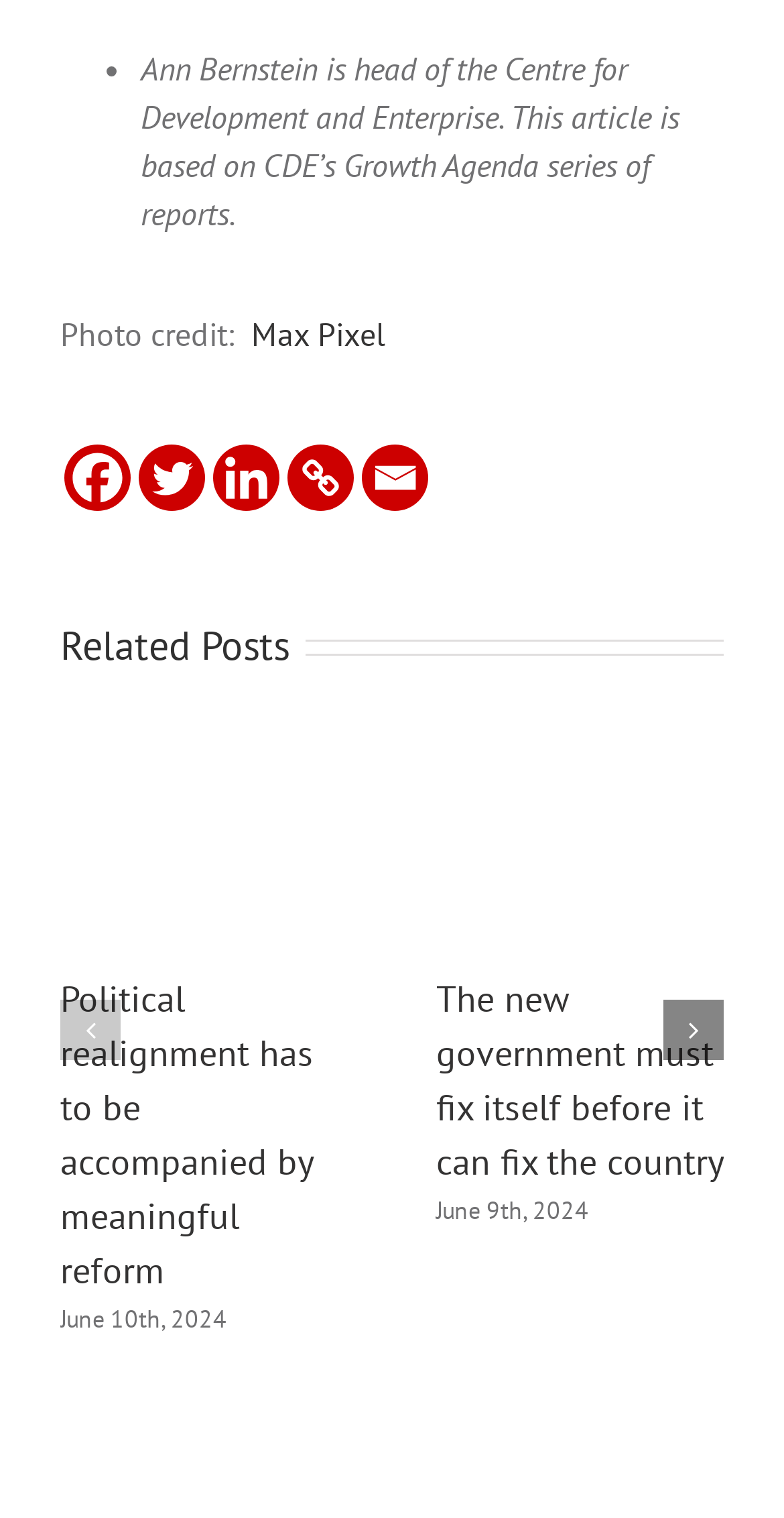Show the bounding box coordinates of the region that should be clicked to follow the instruction: "Click on the Facebook link."

[0.082, 0.293, 0.167, 0.337]